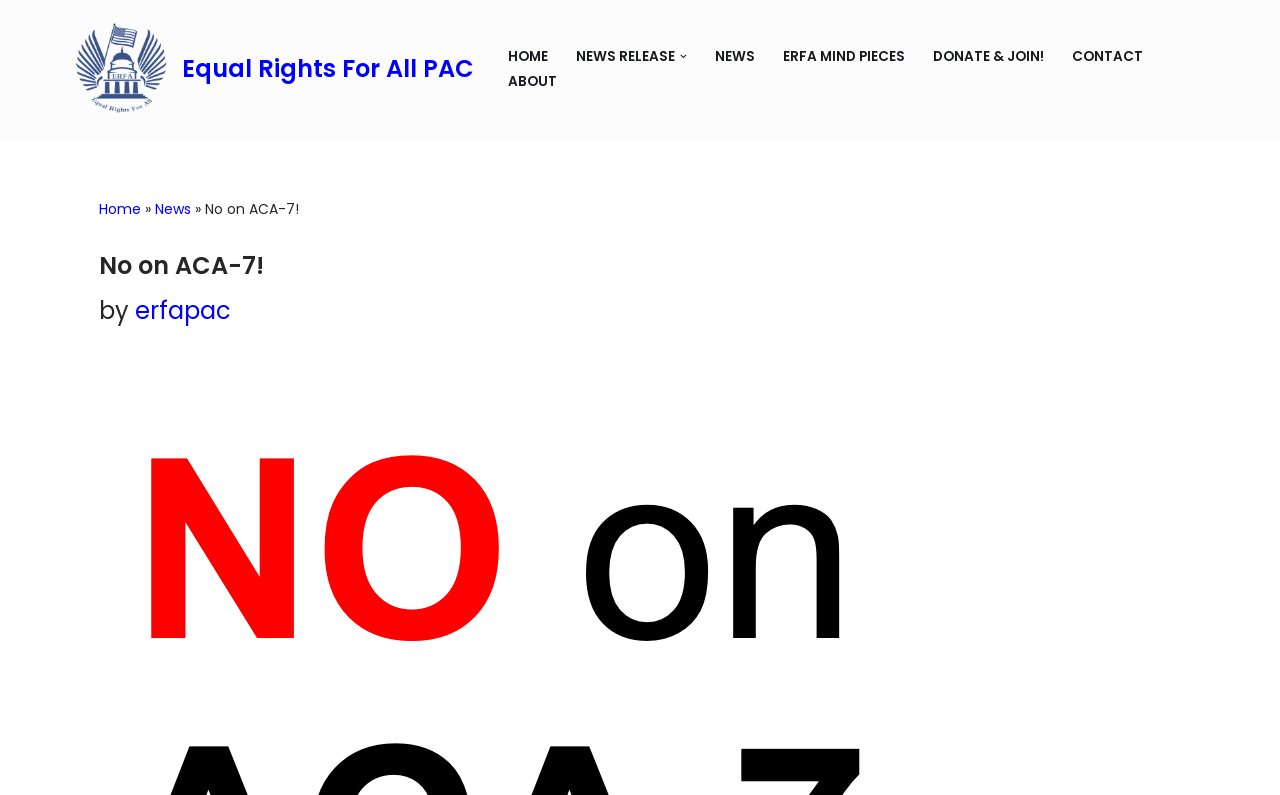Determine the bounding box coordinates of the clickable region to execute the instruction: "Click on the 'HOME' link". The coordinates should be four float numbers between 0 and 1, denoted as [left, top, right, bottom].

[0.397, 0.055, 0.428, 0.087]